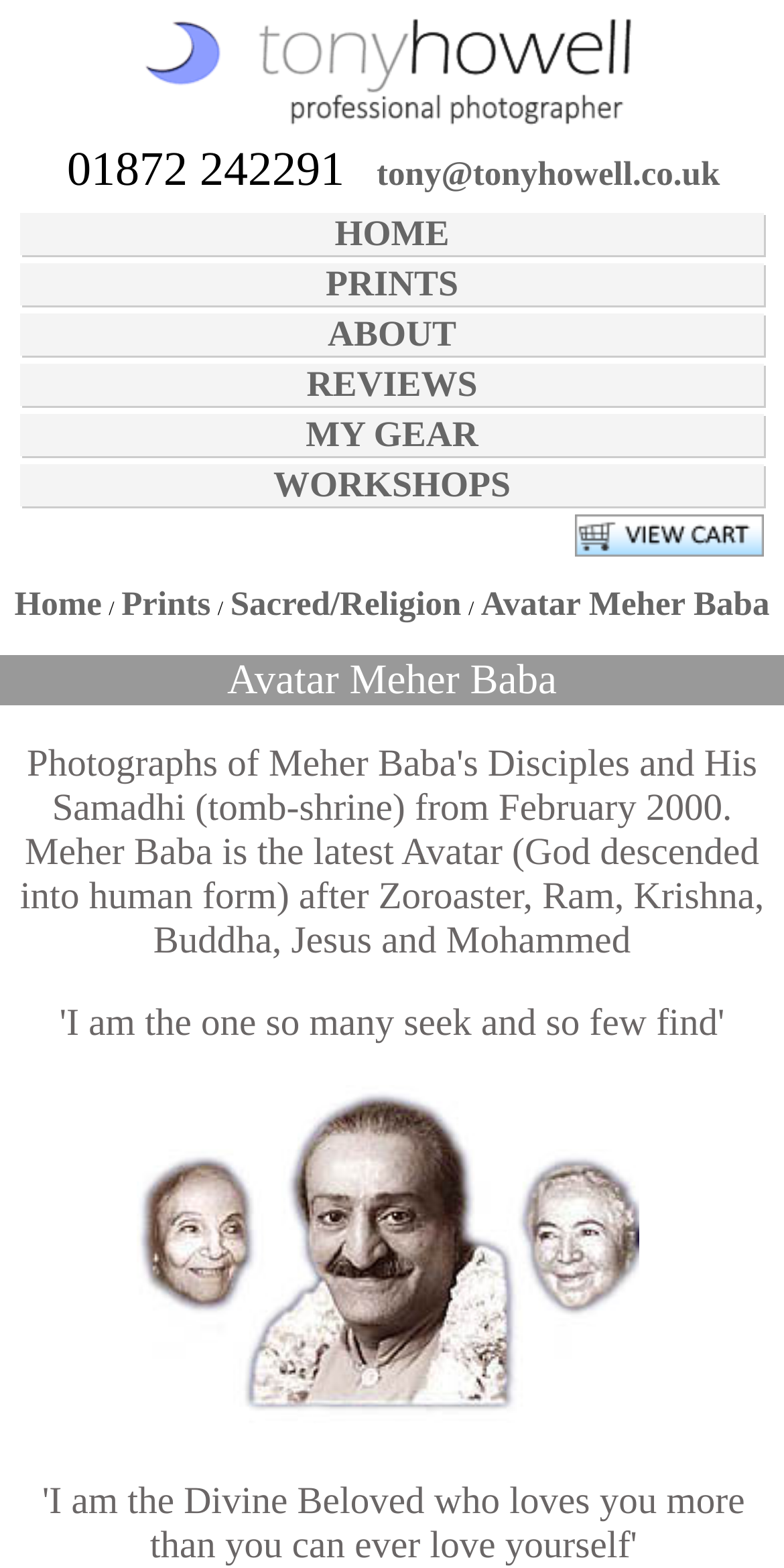Determine the bounding box for the described UI element: "01872 242291".

[0.086, 0.093, 0.439, 0.126]